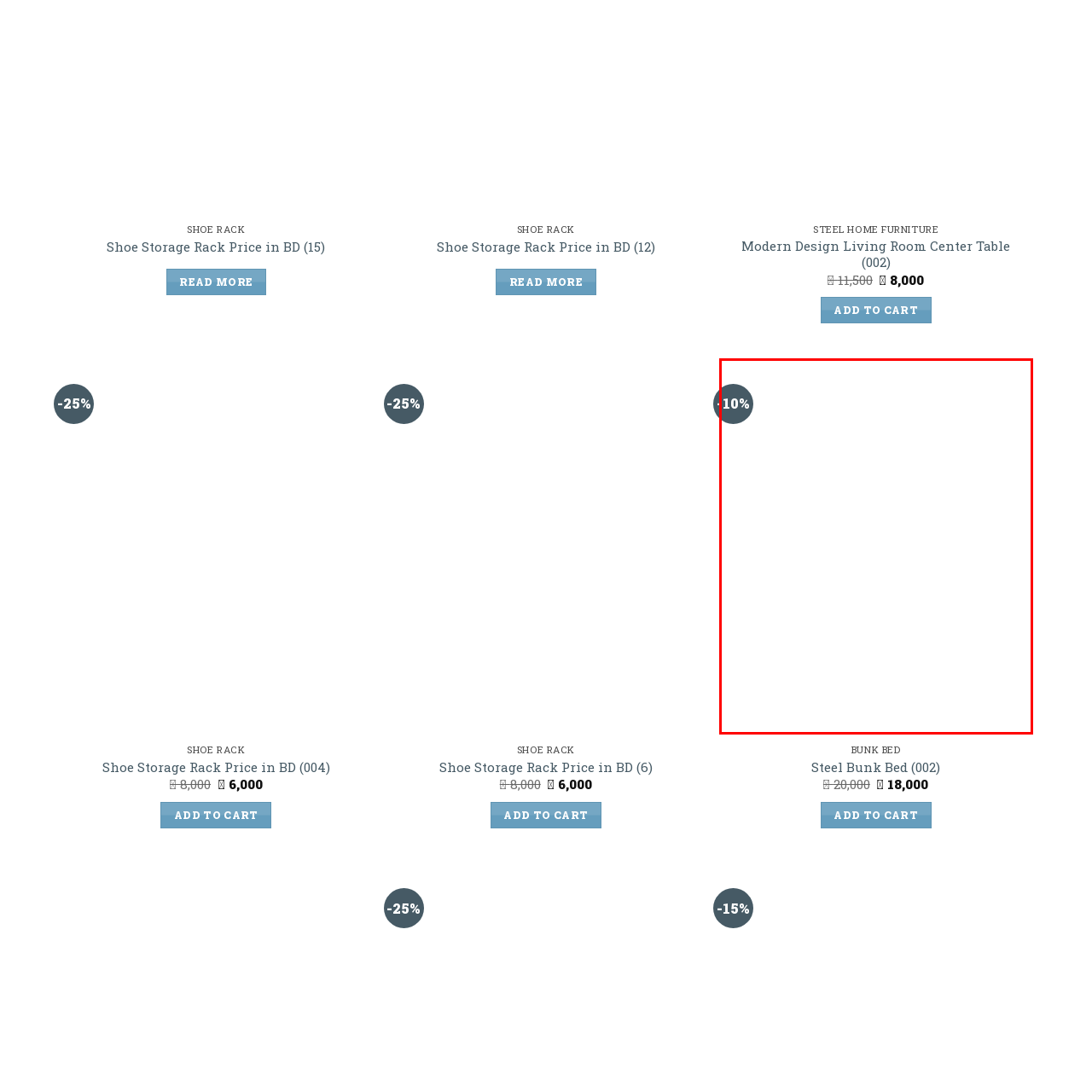Elaborate on the scene depicted inside the red bounding box.

The image features a promotional badge indicating a 10% discount on a product. This eye-catching element likely highlights savings available for a specific item, drawing attention to a current sale. The badge is circular and prominently displayed, making it easy for customers to notice the reduced price, which can encourage purchase decisions. The overall presentation enhances the shopping experience by clearly communicating value and urgency to potential buyers.